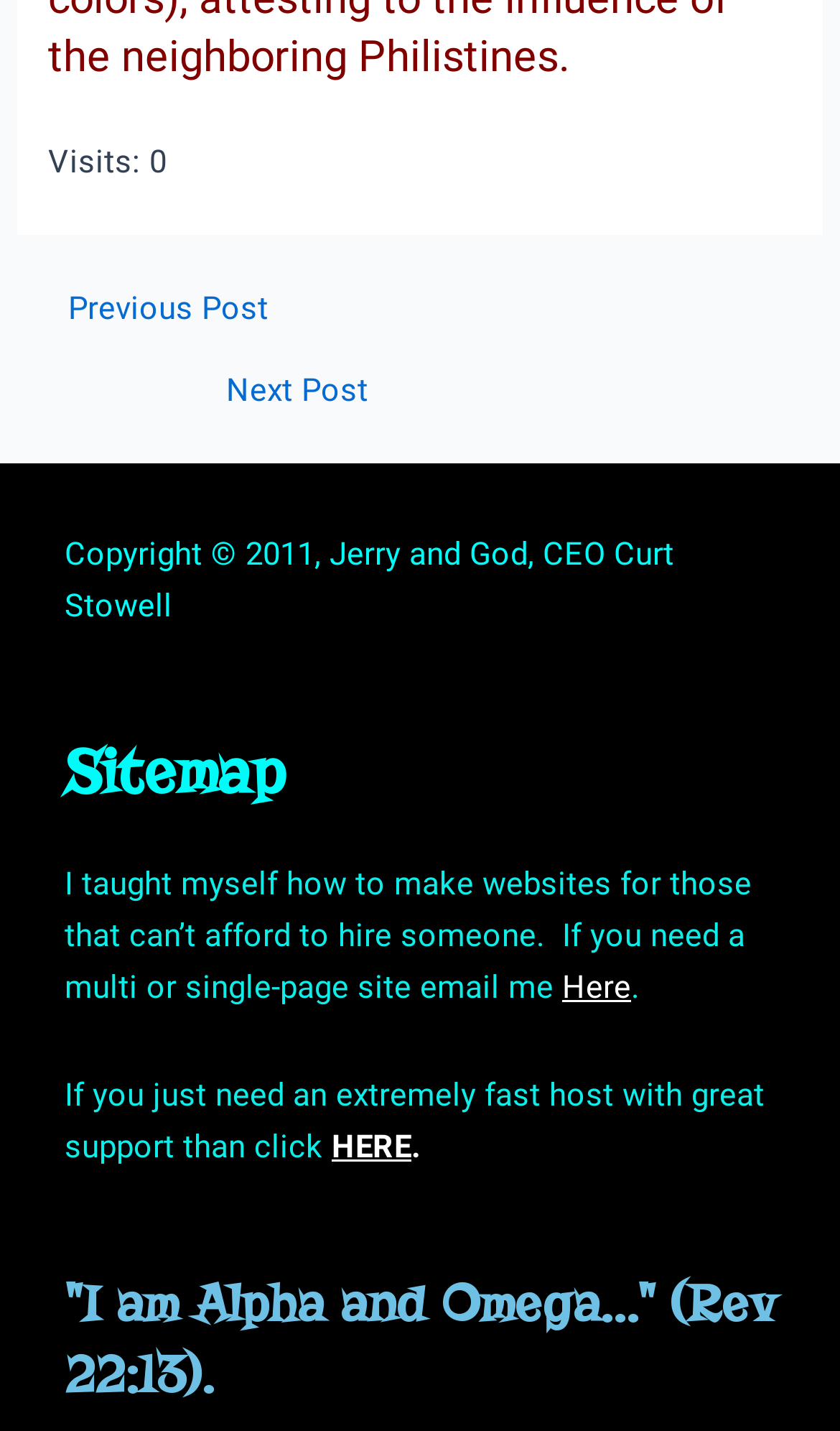Determine the bounding box coordinates for the HTML element described here: "← Previous Post".

[0.025, 0.204, 0.481, 0.226]